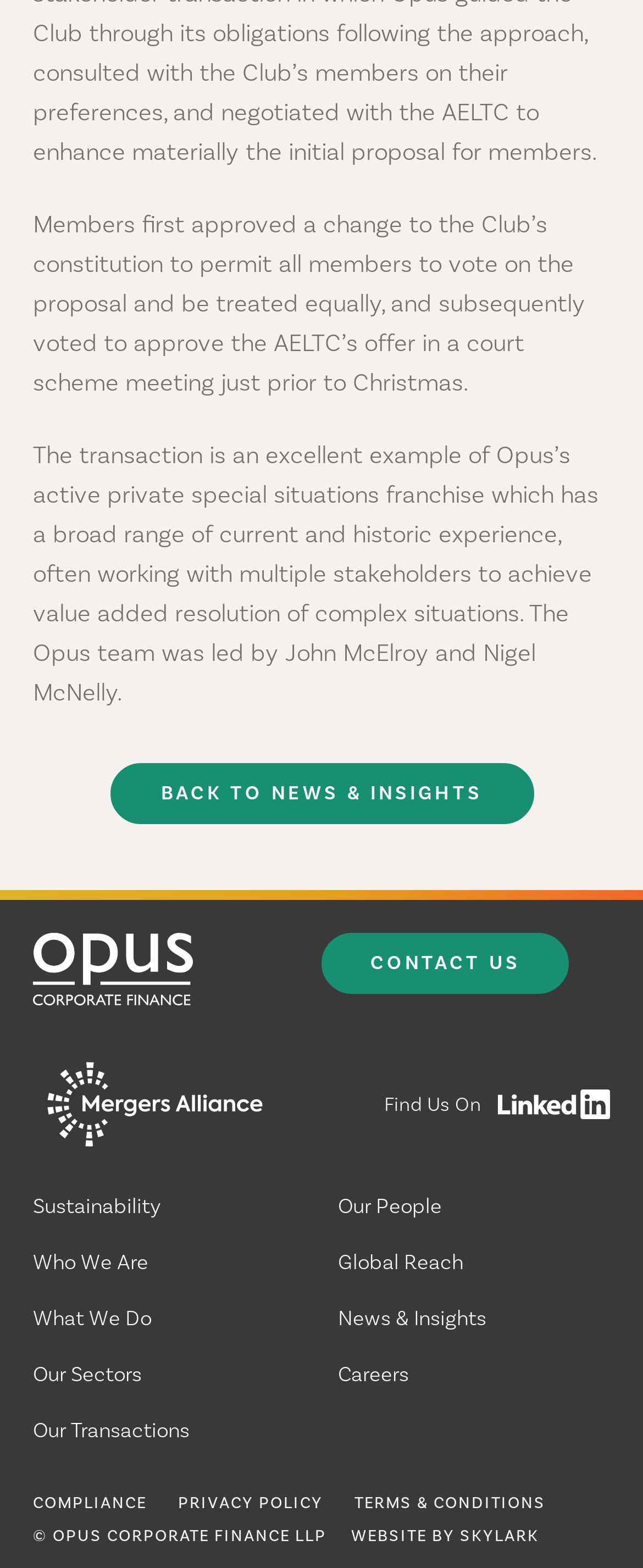Pinpoint the bounding box coordinates of the clickable area necessary to execute the following instruction: "go back to news and insights". The coordinates should be given as four float numbers between 0 and 1, namely [left, top, right, bottom].

[0.171, 0.487, 0.829, 0.526]